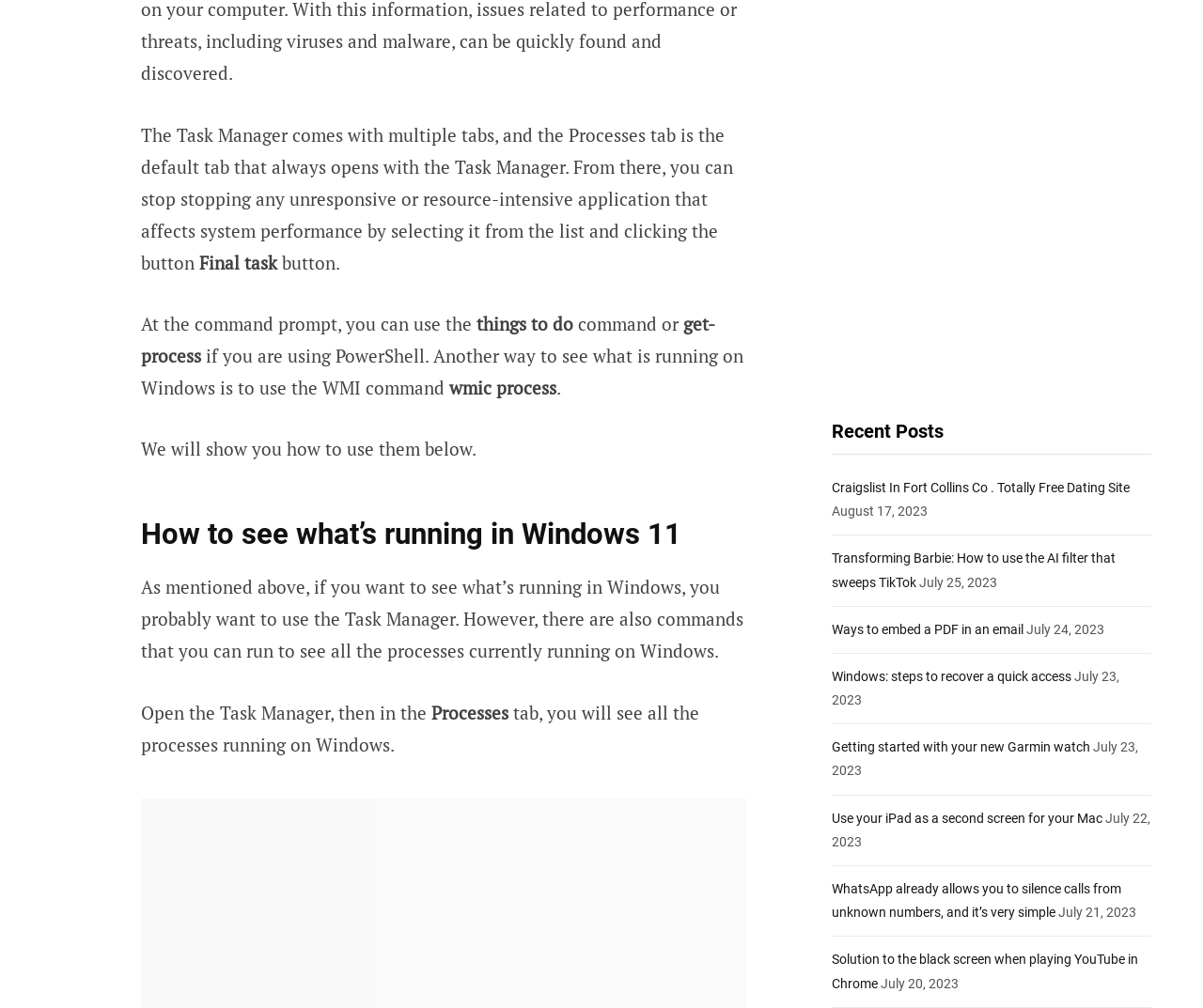How can you stop an unresponsive application?
Please provide a single word or phrase as your answer based on the image.

Select and click the button